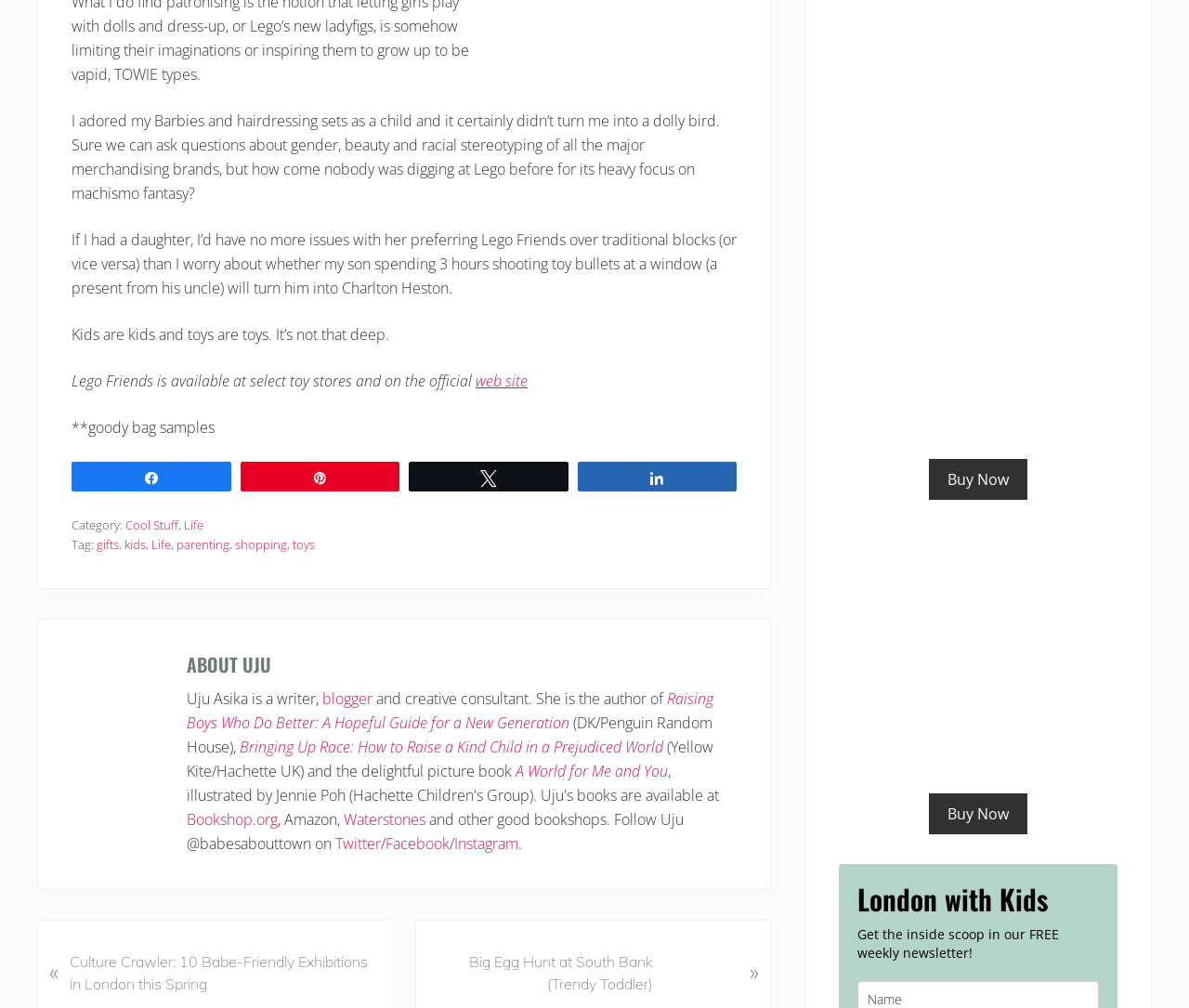What is the topic of the blog post?
From the image, provide a succinct answer in one word or a short phrase.

Lego Friends